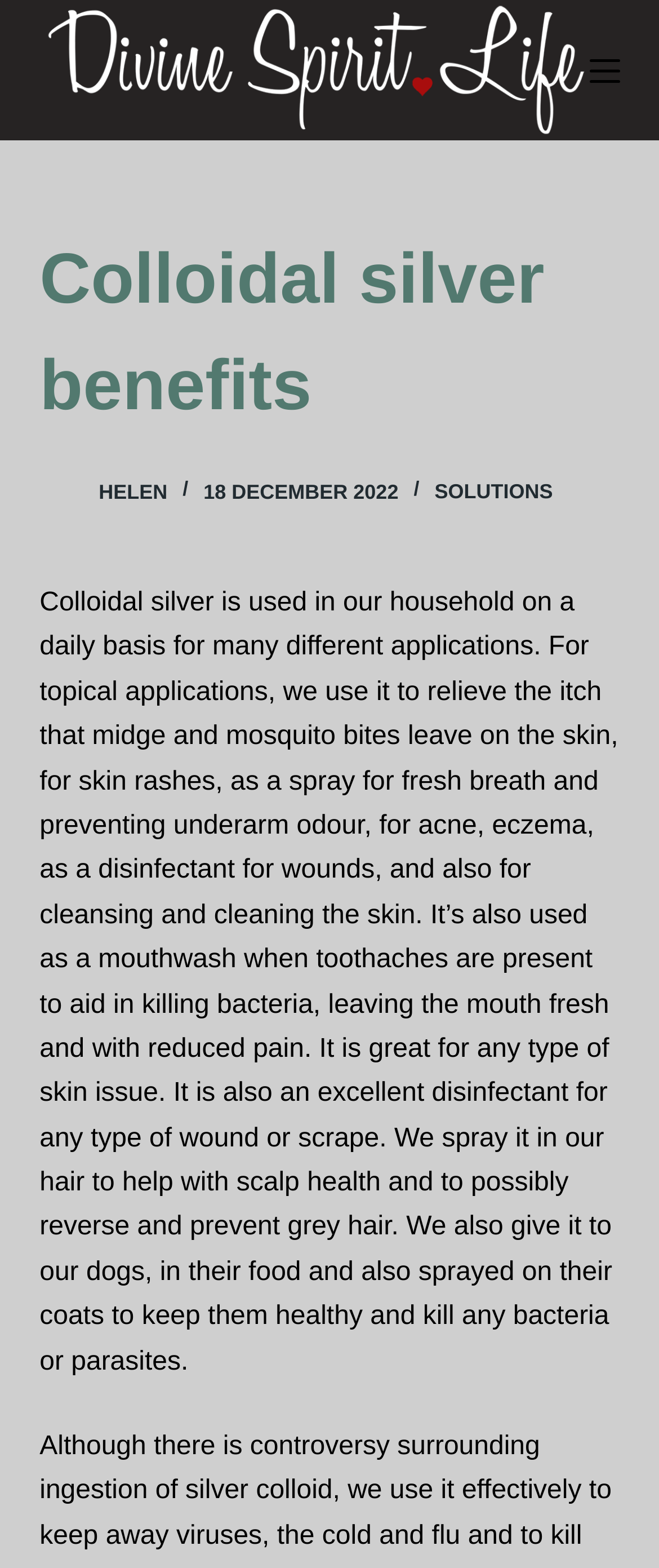Use the information in the screenshot to answer the question comprehensively: What is the name of the website?

I determined the answer by looking at the top-left corner of the webpage, where the logo and website name 'Divine Spirit Life' is displayed.